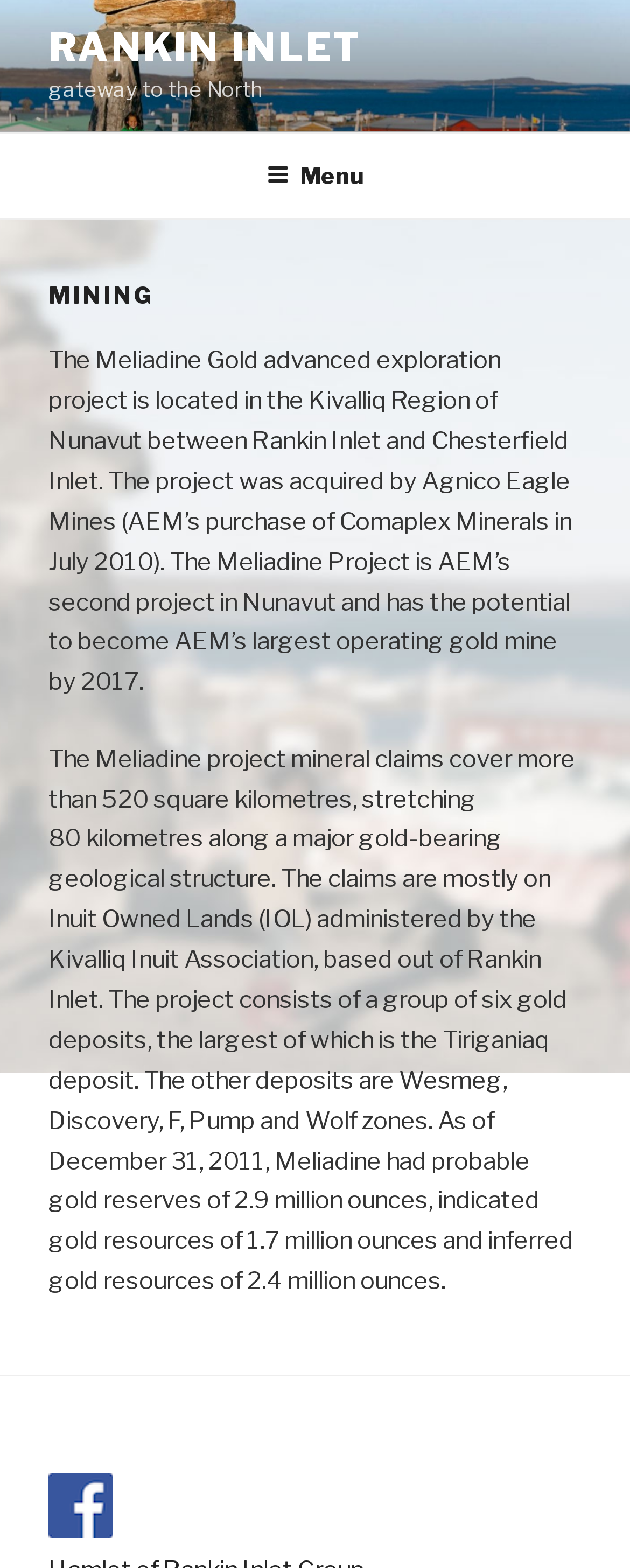Determine the bounding box coordinates in the format (top-left x, top-left y, bottom-right x, bottom-right y). Ensure all values are floating point numbers between 0 and 1. Identify the bounding box of the UI element described by: Menu

[0.386, 0.086, 0.614, 0.137]